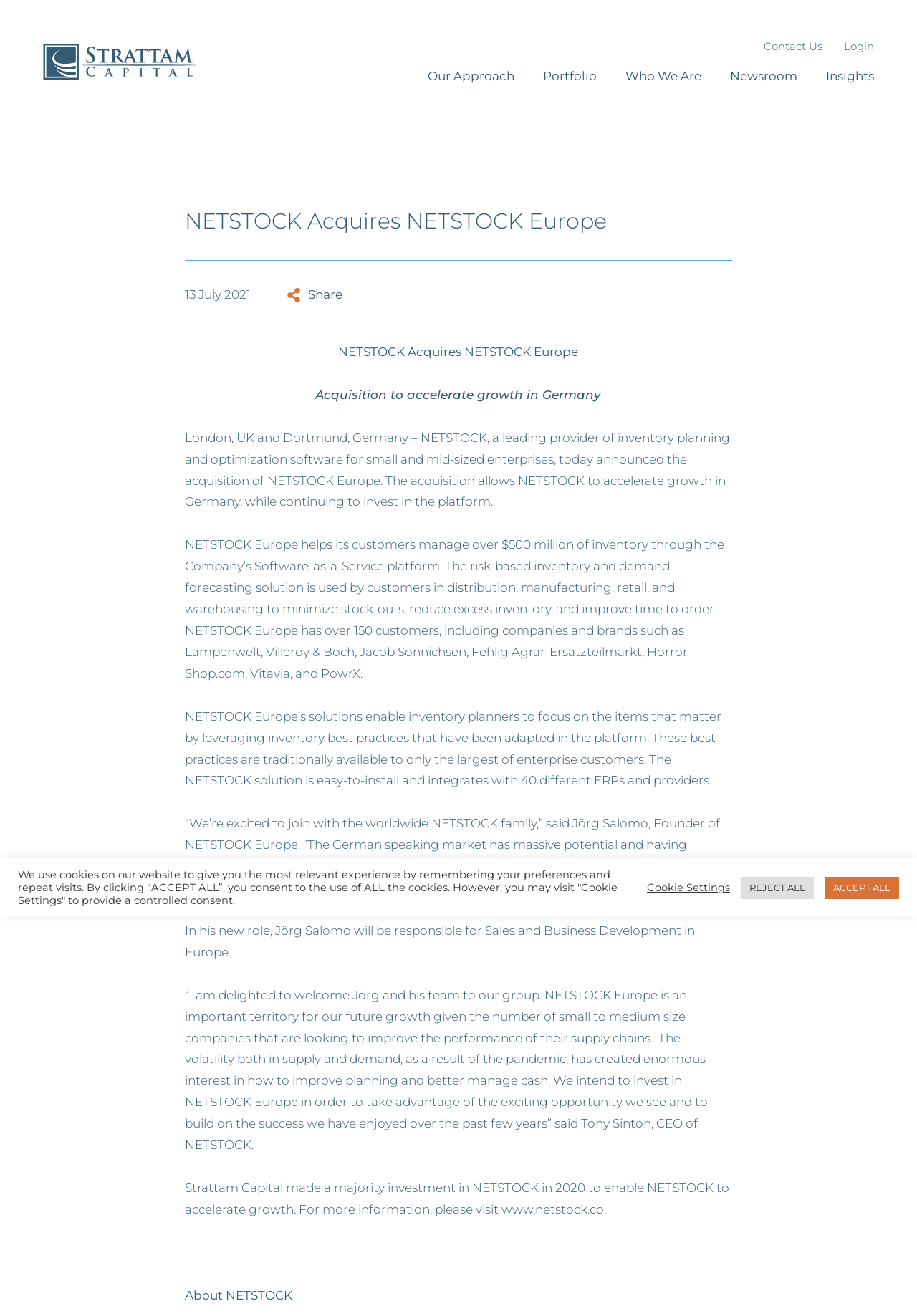Determine the bounding box coordinates for the area you should click to complete the following instruction: "Click the Share button".

[0.313, 0.216, 0.374, 0.232]